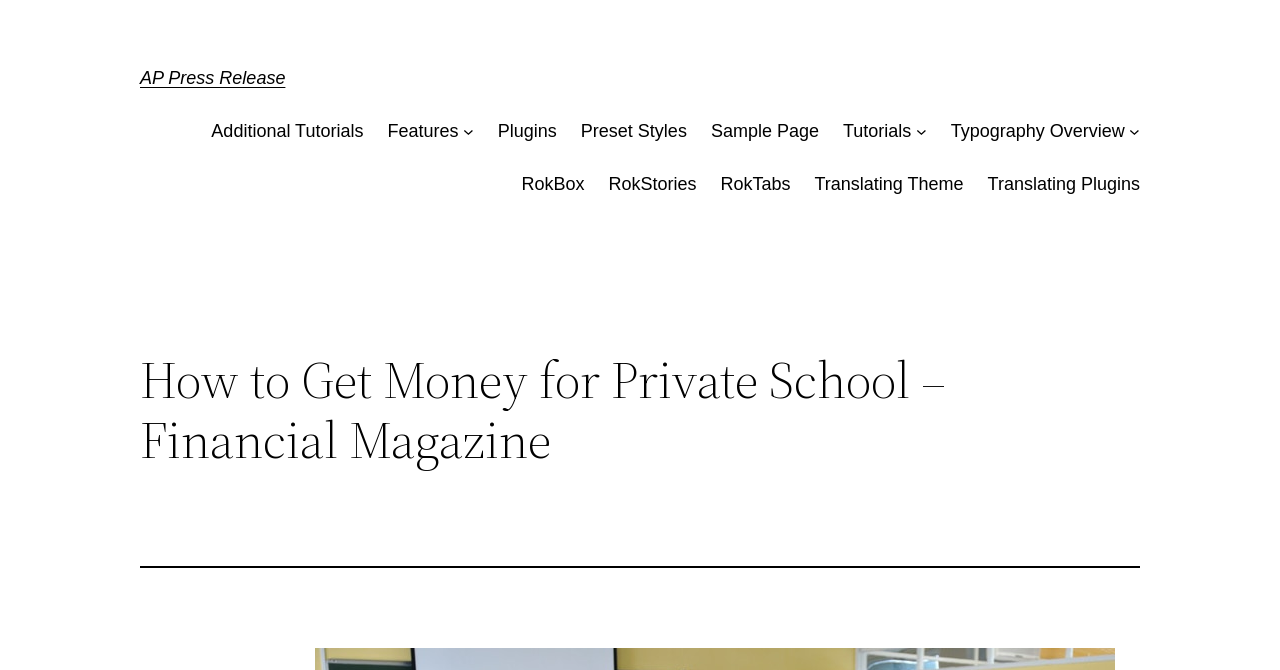Please indicate the bounding box coordinates for the clickable area to complete the following task: "Visit RokBox". The coordinates should be specified as four float numbers between 0 and 1, i.e., [left, top, right, bottom].

[0.407, 0.253, 0.457, 0.296]